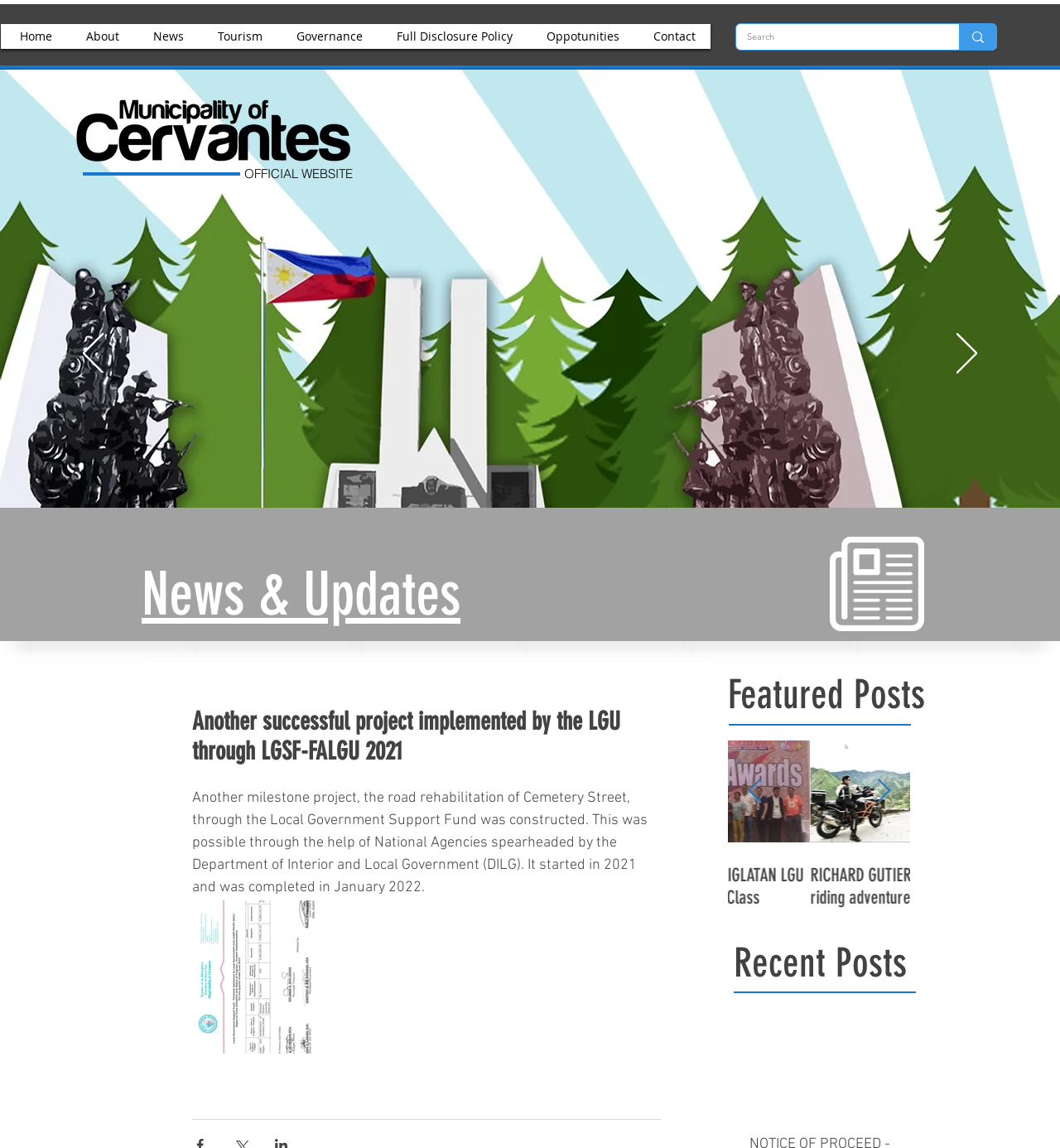Provide the bounding box coordinates, formatted as (top-left x, top-left y, bottom-right x, bottom-right y), with all values being floating point numbers between 0 and 1. Identify the bounding box of the UI element that matches the description: parent_node: OFFICIAL WEBSITE aria-label="Next"

[0.902, 0.29, 0.922, 0.327]